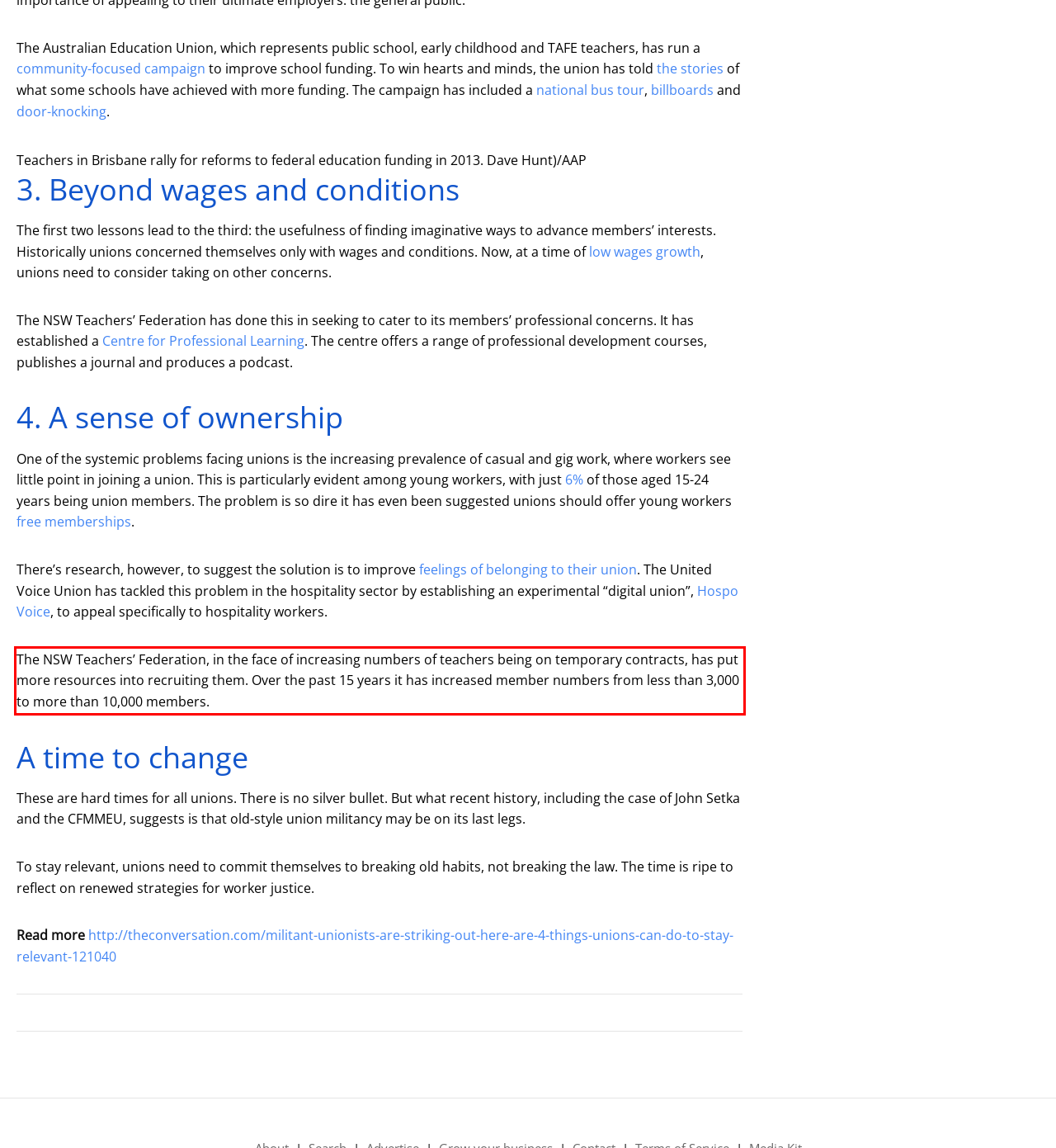Using the provided webpage screenshot, recognize the text content in the area marked by the red bounding box.

The NSW Teachers’ Federation, in the face of increasing numbers of teachers being on temporary contracts, has put more resources into recruiting them. Over the past 15 years it has increased member numbers from less than 3,000 to more than 10,000 members.